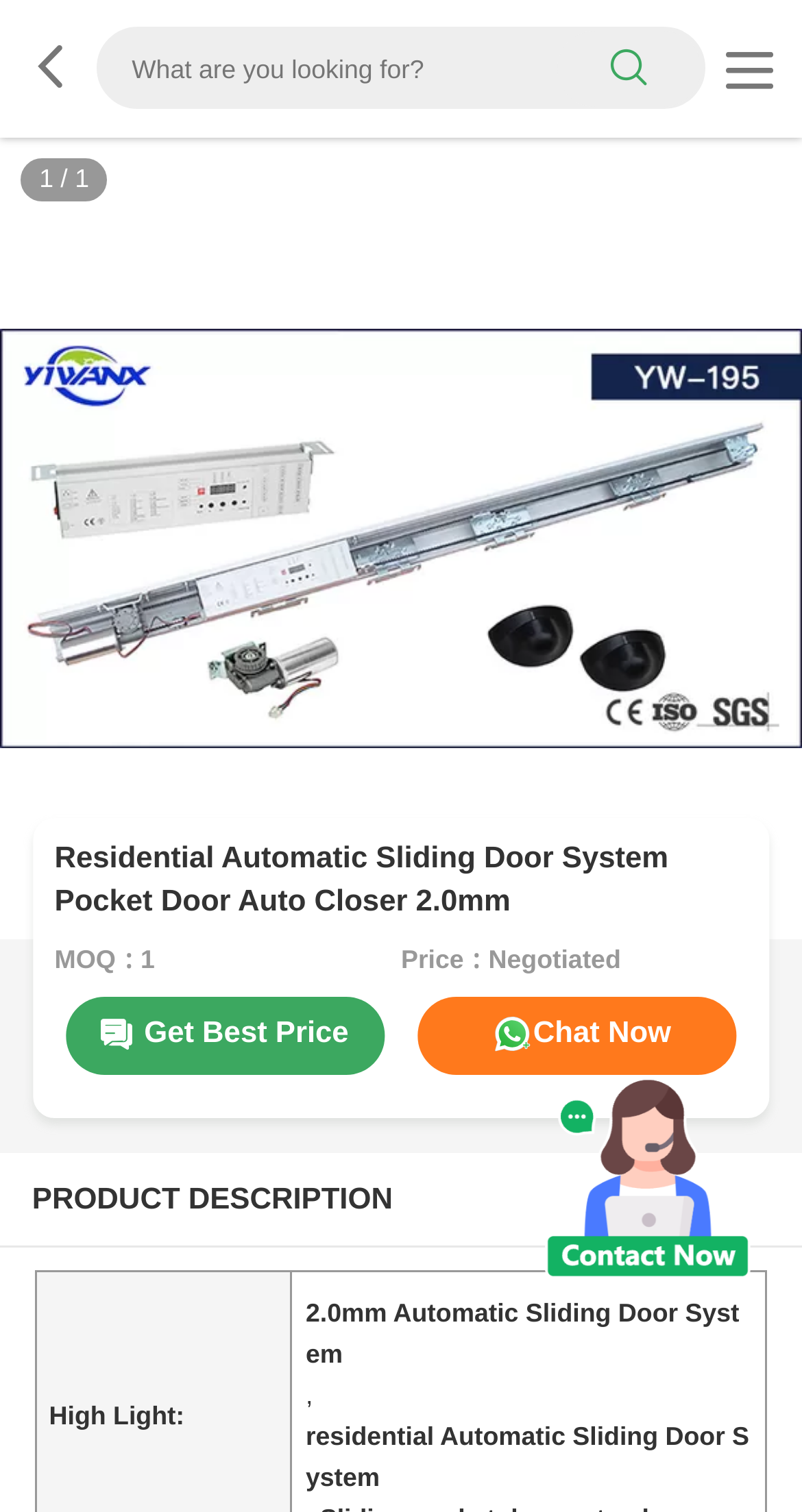Identify and generate the primary title of the webpage.

Residential Automatic Sliding Door System Pocket Door Auto Closer 2.0mm